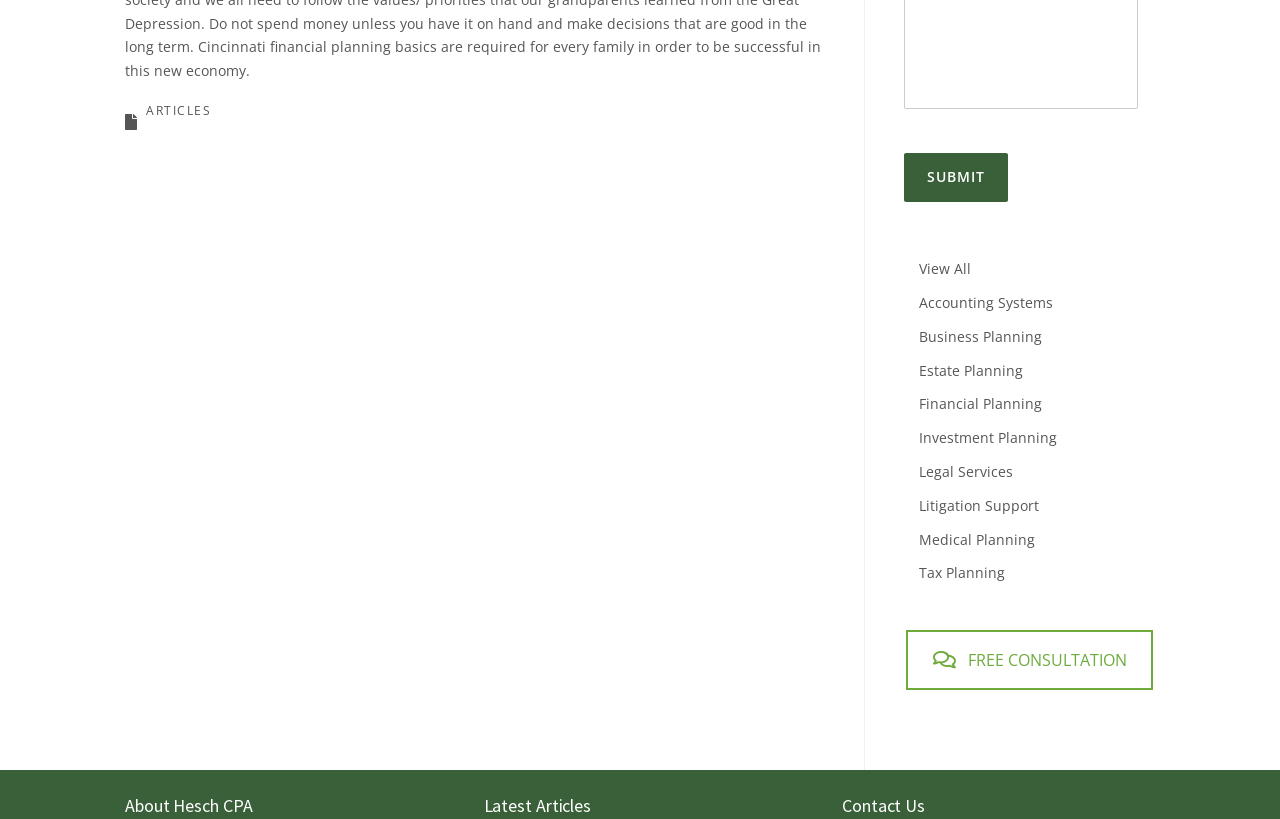Determine the bounding box coordinates of the clickable element to complete this instruction: "Click the Submit button". Provide the coordinates in the format of four float numbers between 0 and 1, [left, top, right, bottom].

[0.706, 0.187, 0.788, 0.247]